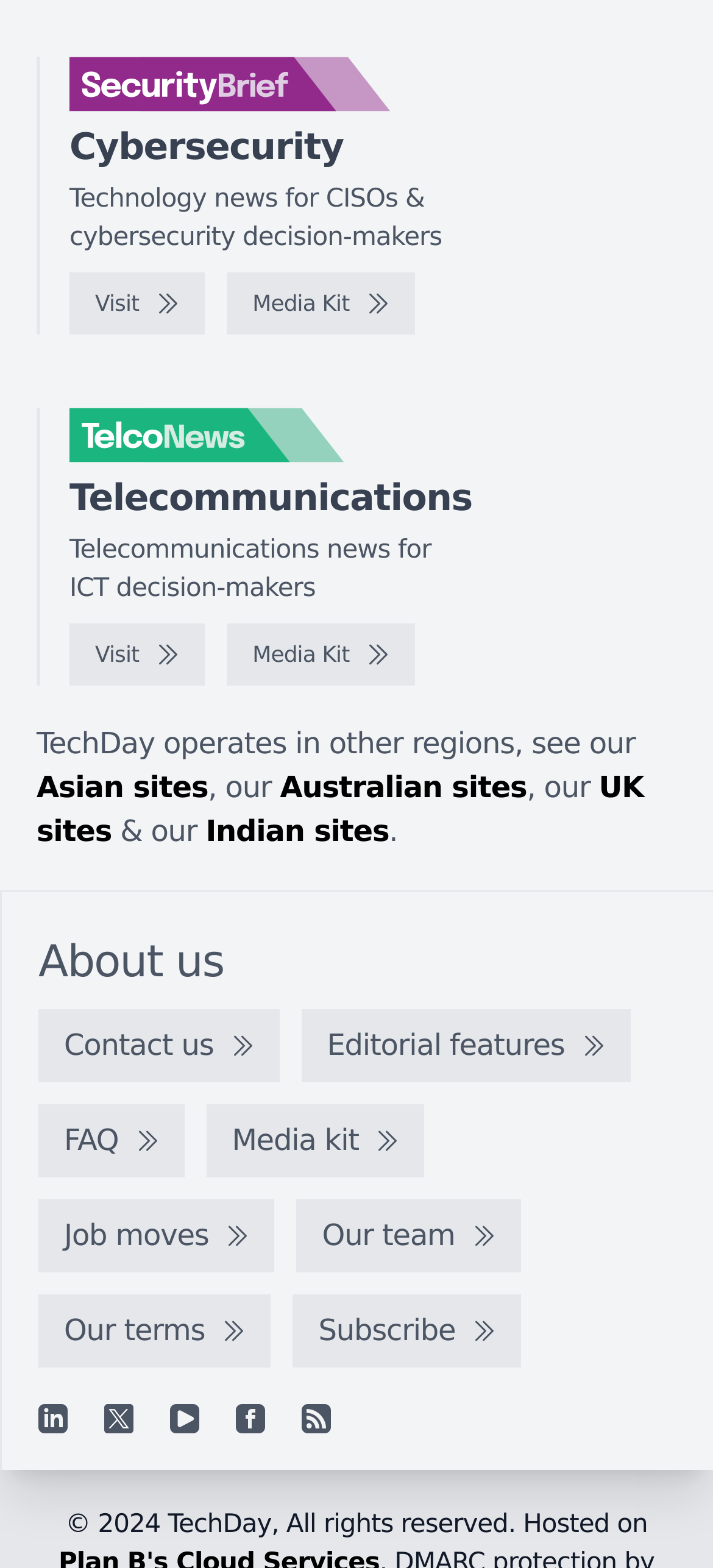Calculate the bounding box coordinates for the UI element based on the following description: "parent_node: Cybersecurity". Ensure the coordinates are four float numbers between 0 and 1, i.e., [left, top, right, bottom].

[0.097, 0.037, 0.636, 0.072]